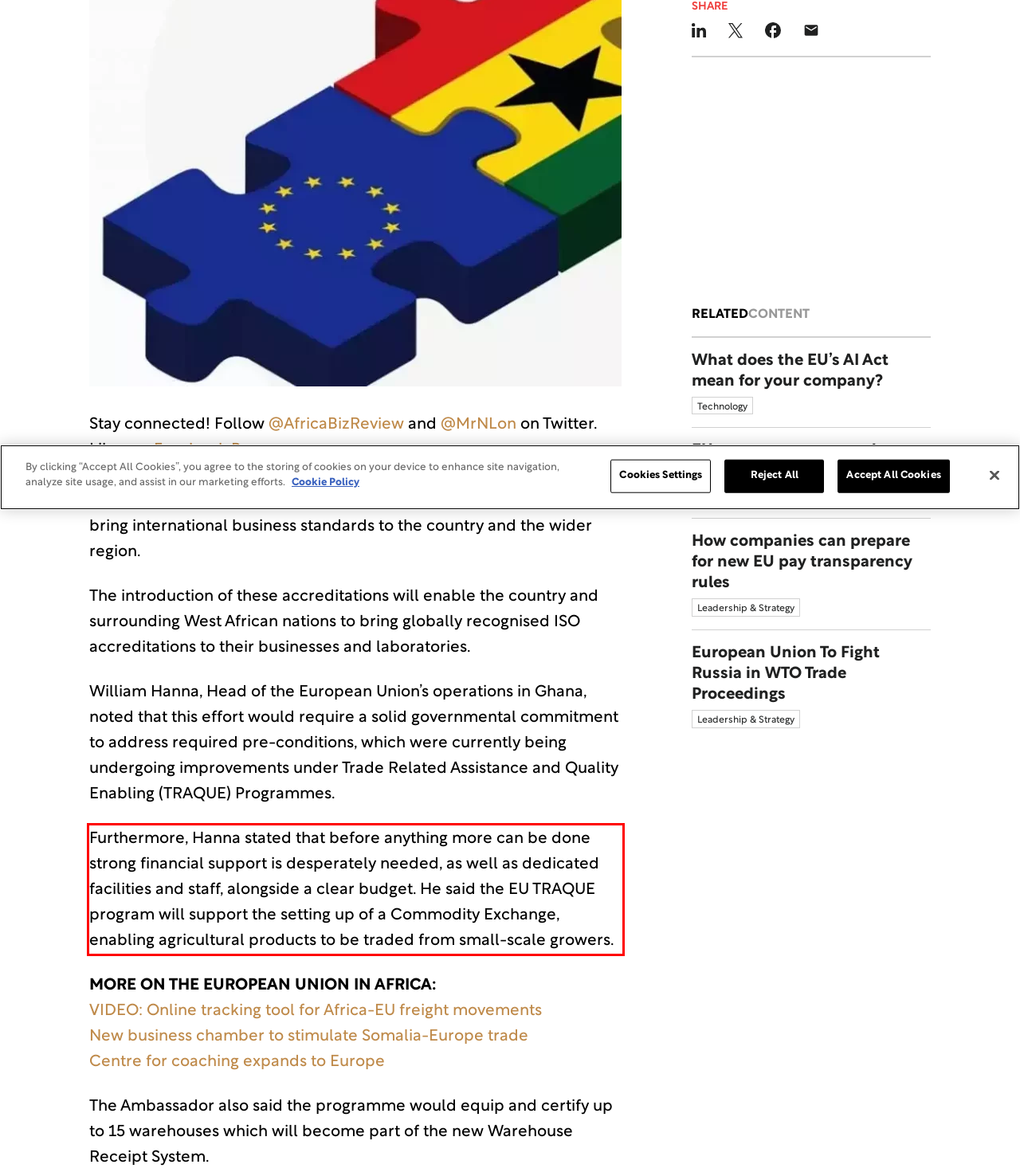Please take the screenshot of the webpage, find the red bounding box, and generate the text content that is within this red bounding box.

Furthermore, Hanna stated that before anything more can be done strong financial support is desperately needed, as well as dedicated facilities and staff, alongside a clear budget. He said the EU TRAQUE program will support the setting up of a Commodity Exchange, enabling agricultural products to be traded from small-scale growers.